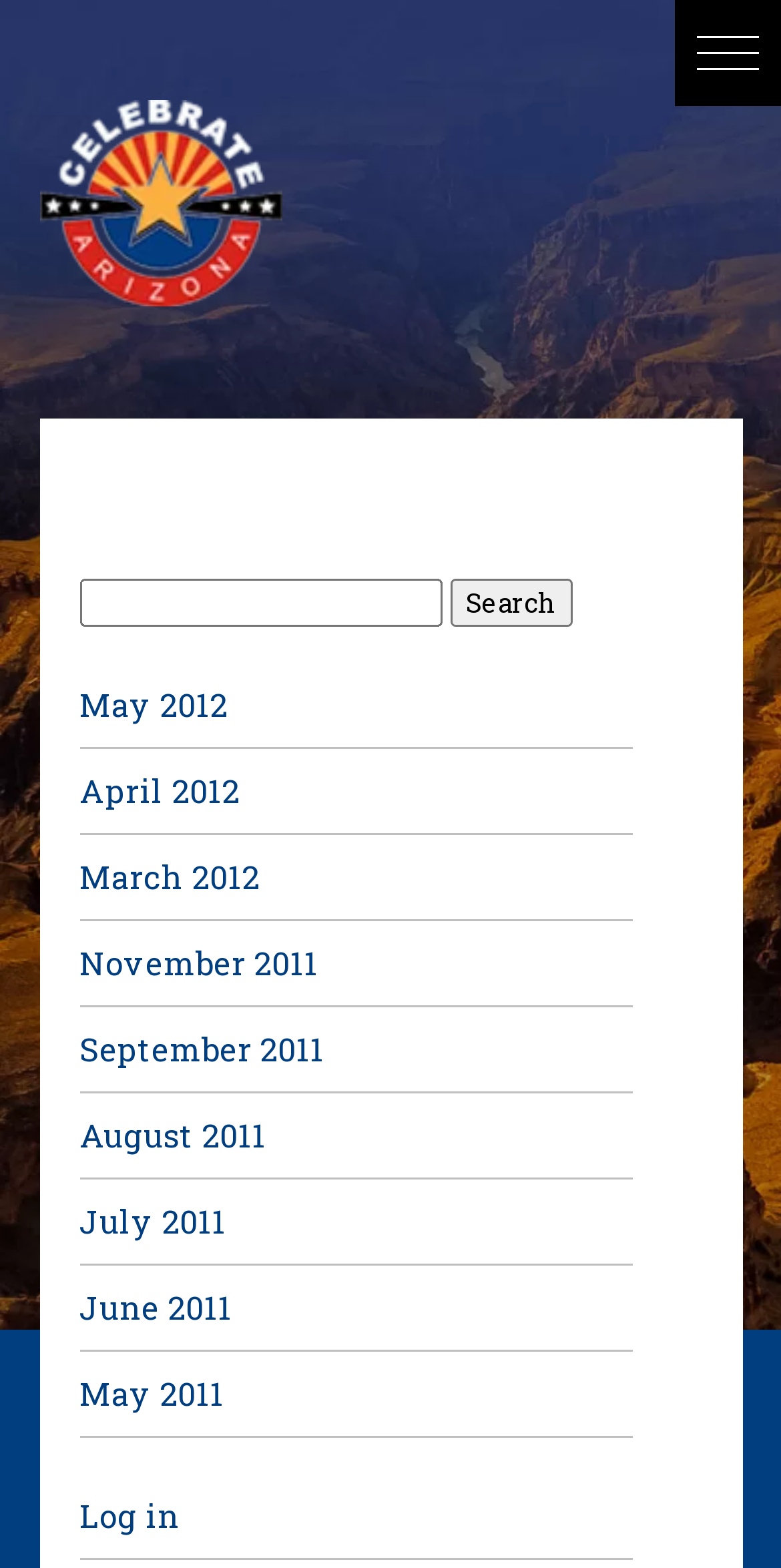Locate the coordinates of the bounding box for the clickable region that fulfills this instruction: "Click on Celebrate Arizona".

[0.05, 0.174, 0.36, 0.201]